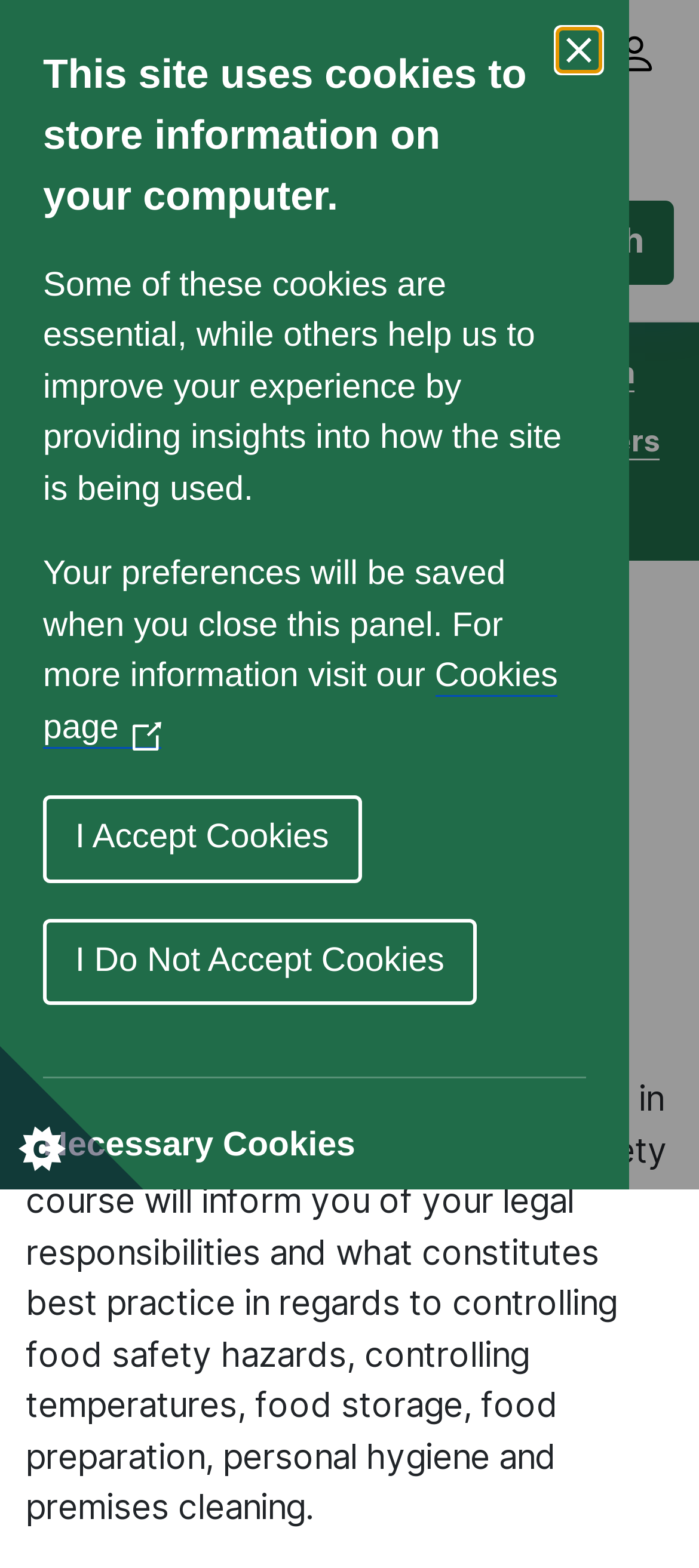Please provide a one-word or short phrase answer to the question:
What is the name of the organization offering the Food Safety Training?

Cheshire East Council